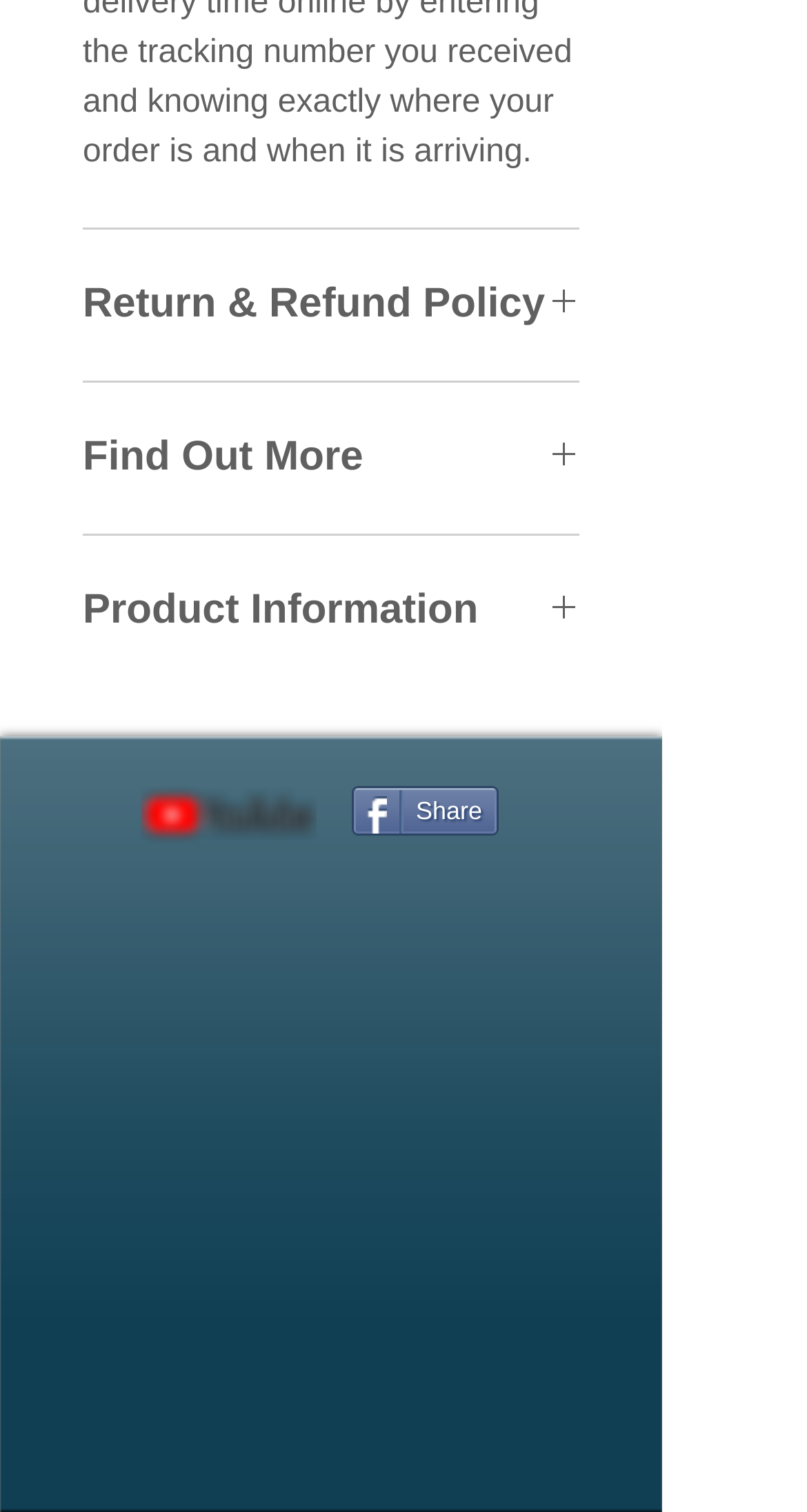Provide the bounding box coordinates for the UI element described in this sentence: "Contact Us". The coordinates should be four float values between 0 and 1, i.e., [left, top, right, bottom].

[0.304, 0.721, 0.517, 0.747]